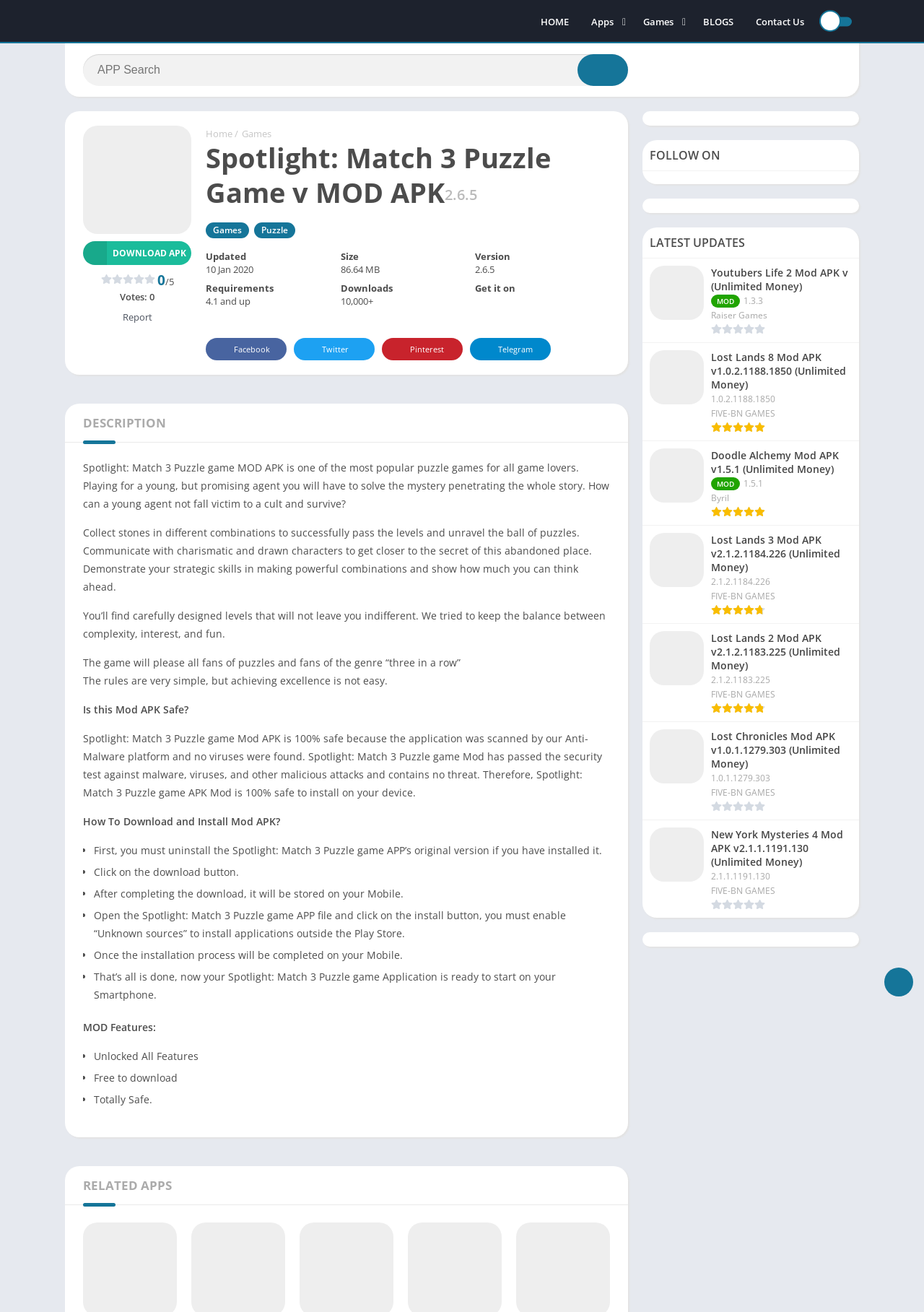Provide your answer to the question using just one word or phrase: What is the name of the game?

Spotlight: Match 3 Puzzle Game